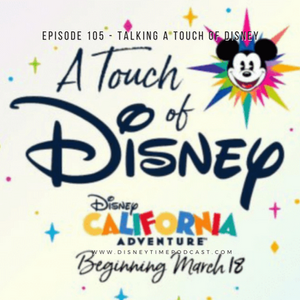What is the theme park associated with the episode's content?
Give a one-word or short phrase answer based on the image.

Disney California Adventure